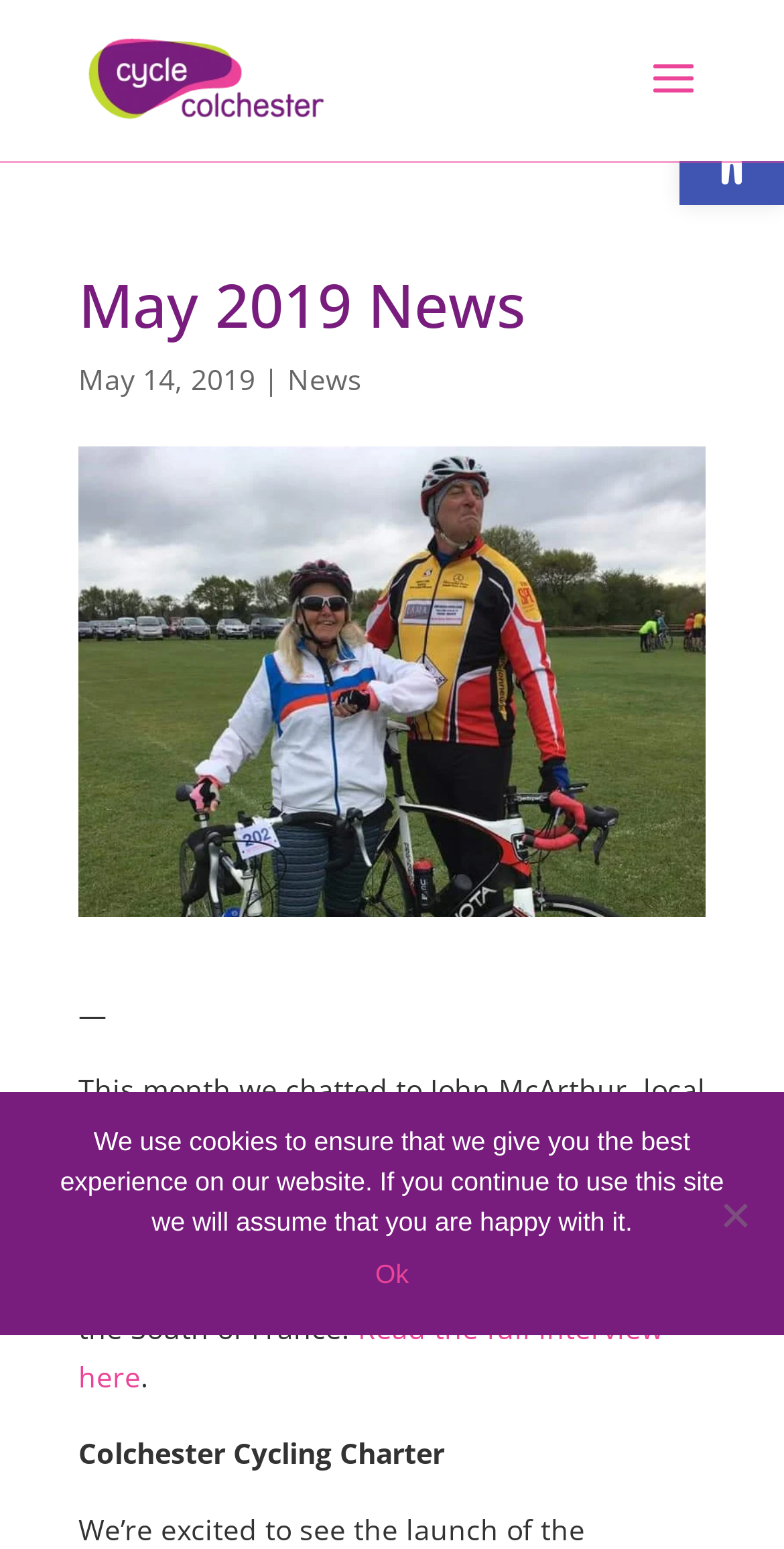Respond to the question below with a single word or phrase: What is the name of the local cyclist interviewed?

John McArthur